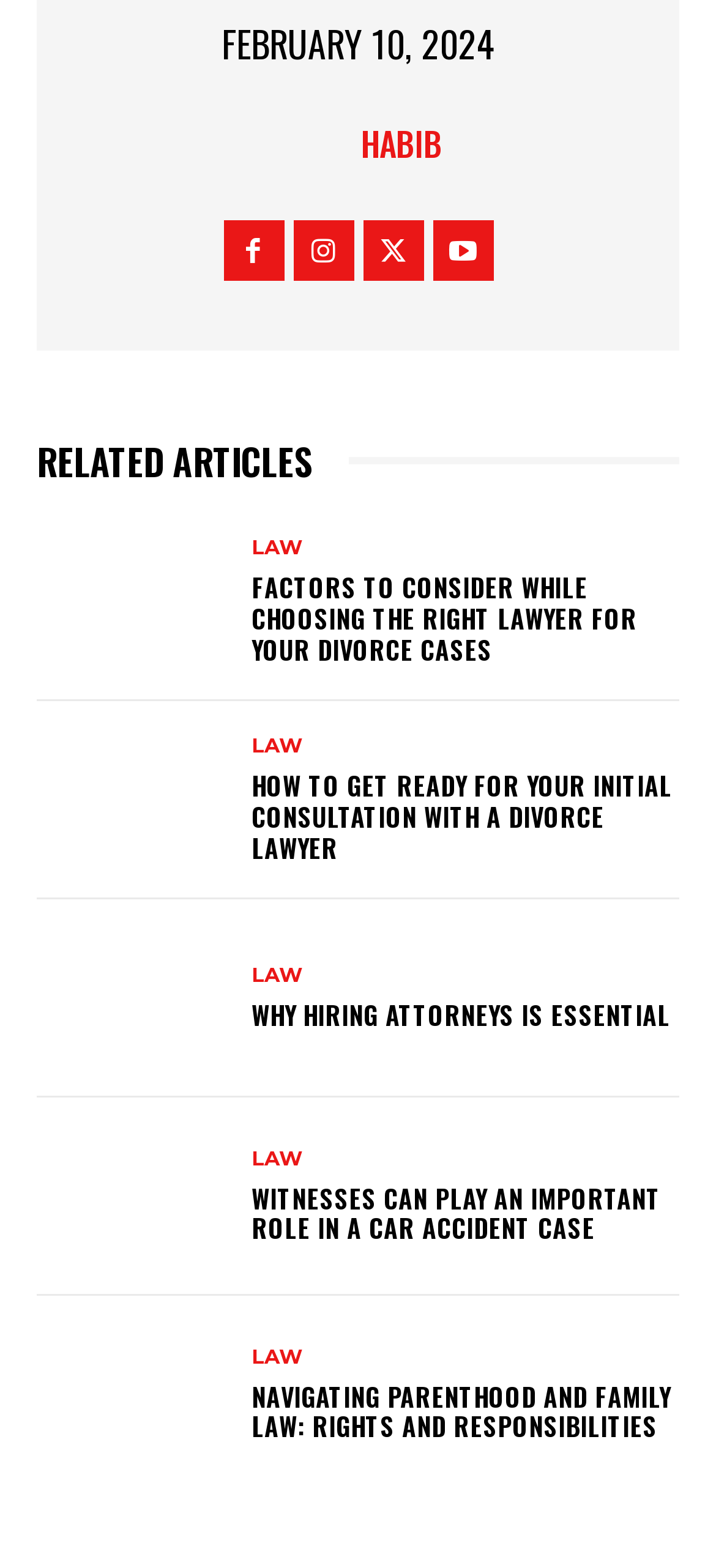Find the bounding box coordinates for the area that should be clicked to accomplish the instruction: "Read the 'RELATED ARTICLES' heading".

[0.051, 0.28, 0.949, 0.313]